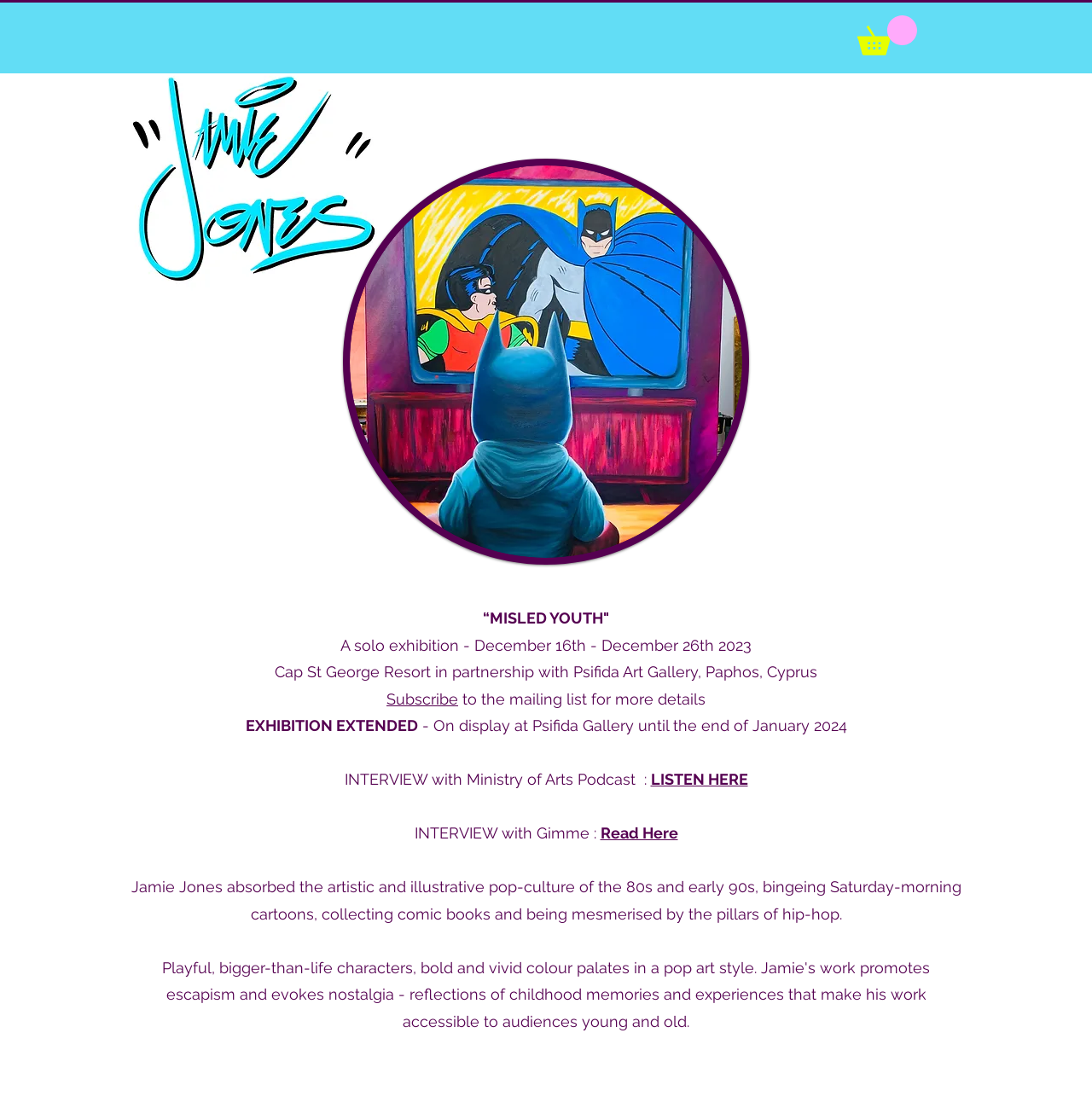Given the element description, predict the bounding box coordinates in the format (top-left x, top-left y, bottom-right x, bottom-right y). Make sure all values are between 0 and 1. Here is the element description: HOME

[0.118, 0.014, 0.177, 0.057]